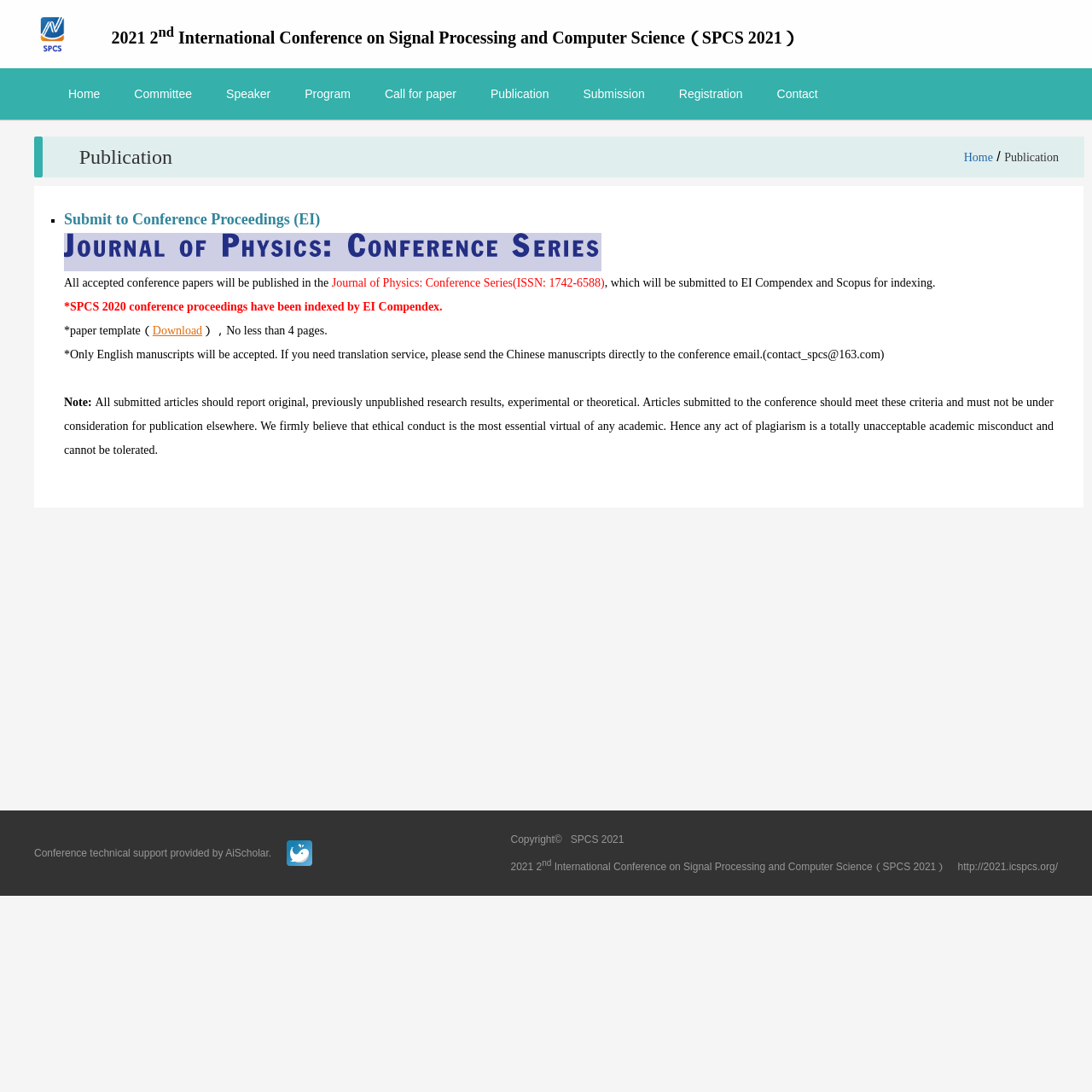Answer briefly with one word or phrase:
What is the publication outlet for the conference papers?

Journal of Physics: Conference Series